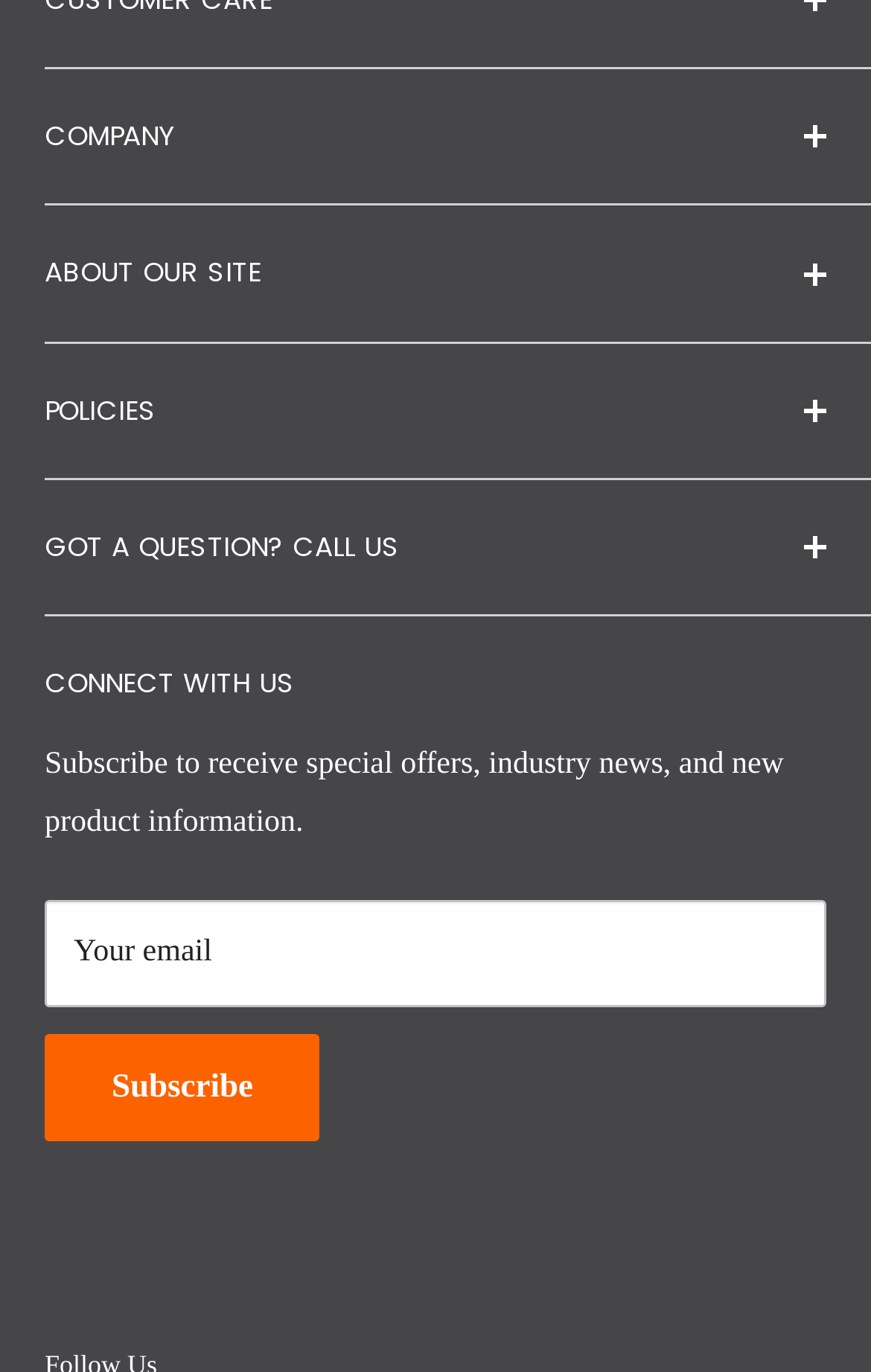What is the company's US office address?
Look at the webpage screenshot and answer the question with a detailed explanation.

I found the company's US office address by looking at the top section of the webpage, where it lists the address as '1001 Shary Circle, Suite 1, Concord, CA 94518'.